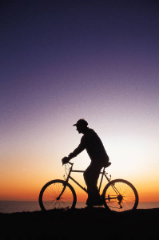Where does the scene encapsulate the spirit of?
Please provide a comprehensive answer based on the details in the screenshot.

The caption states that the scene encapsulates the spirit of Key West, where the landscape encourages both leisurely rides and immersive encounters in nature, which is perfectly aligned with outdoor activities like bicycling.